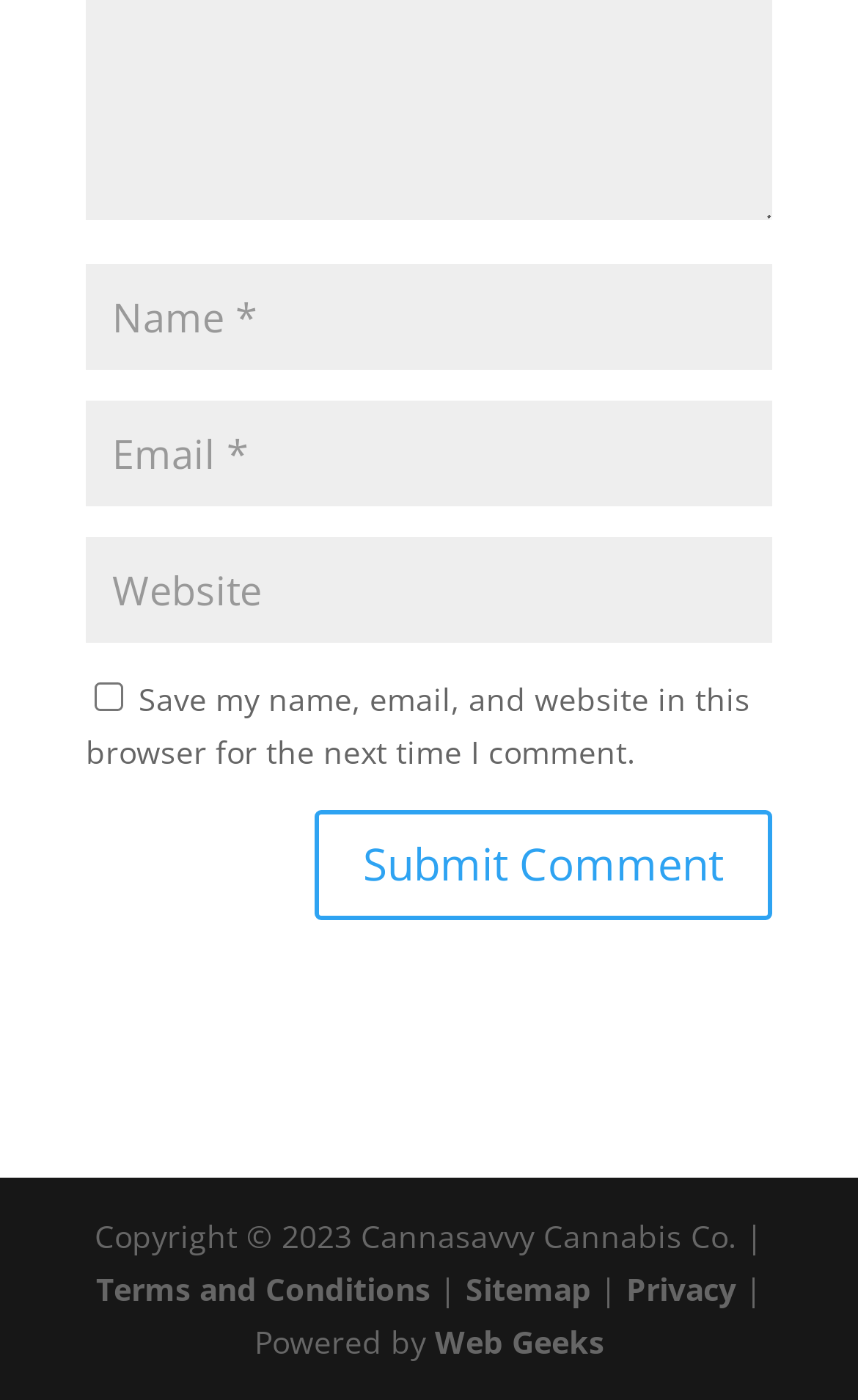Please identify the bounding box coordinates of the element that needs to be clicked to execute the following command: "Visit the terms and conditions page". Provide the bounding box using four float numbers between 0 and 1, formatted as [left, top, right, bottom].

[0.112, 0.905, 0.501, 0.935]